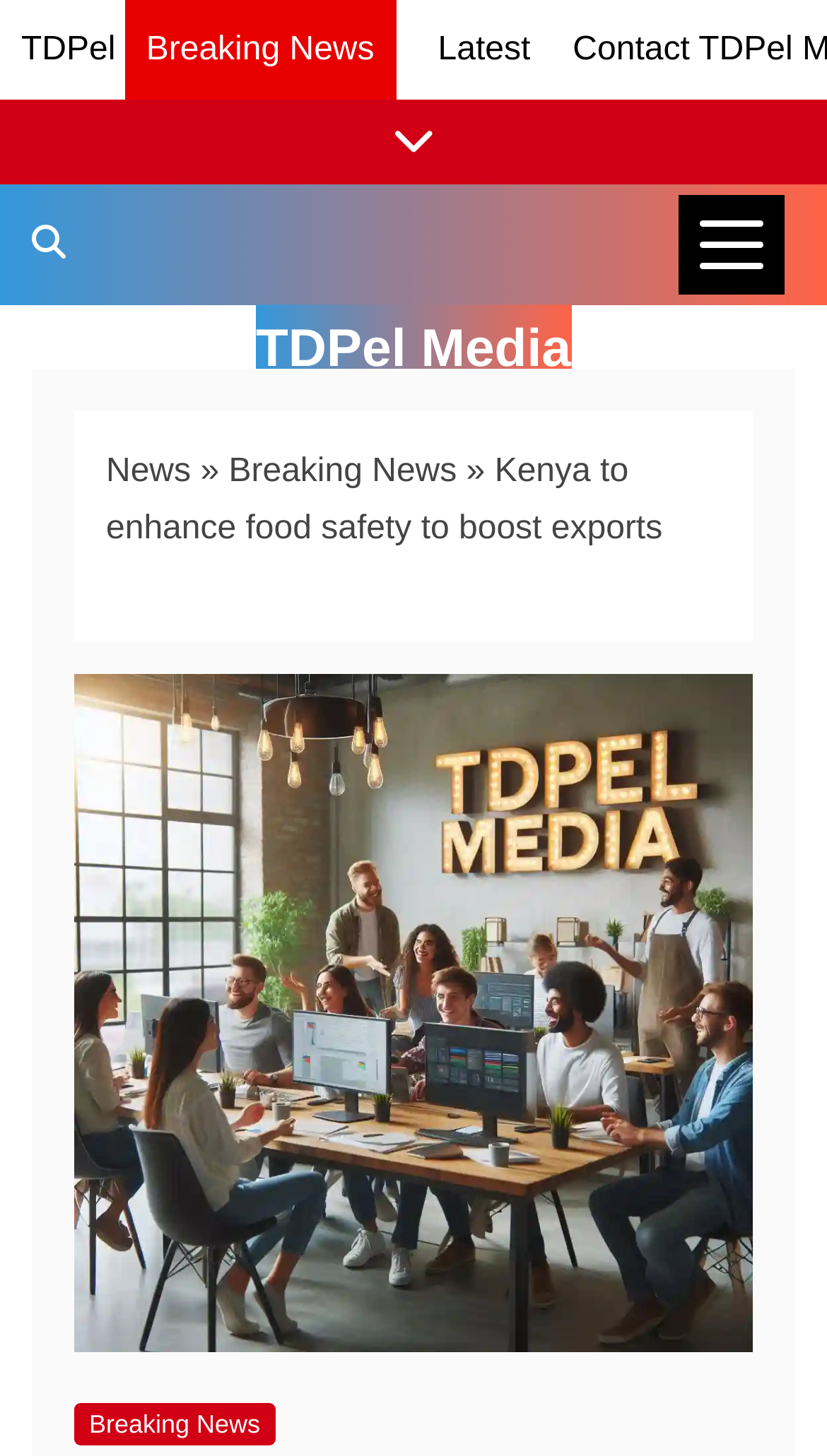Please provide the bounding box coordinates in the format (top-left x, top-left y, bottom-right x, bottom-right y). Remember, all values are floating point numbers between 0 and 1. What is the bounding box coordinate of the region described as: aria-label="News Categories"

[0.821, 0.134, 0.949, 0.203]